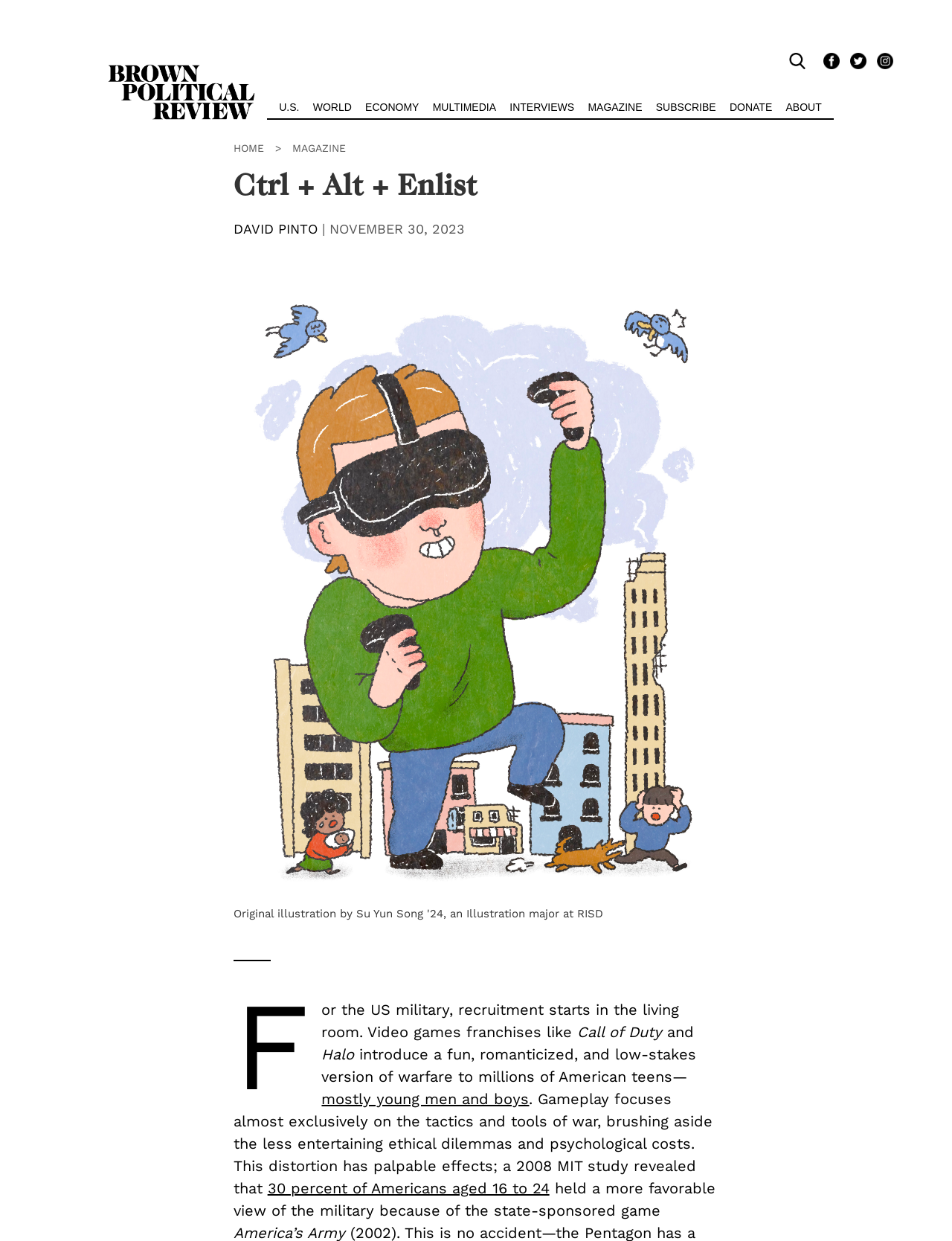Locate the bounding box coordinates of the clickable part needed for the task: "view U.S. news".

[0.292, 0.08, 0.316, 0.095]